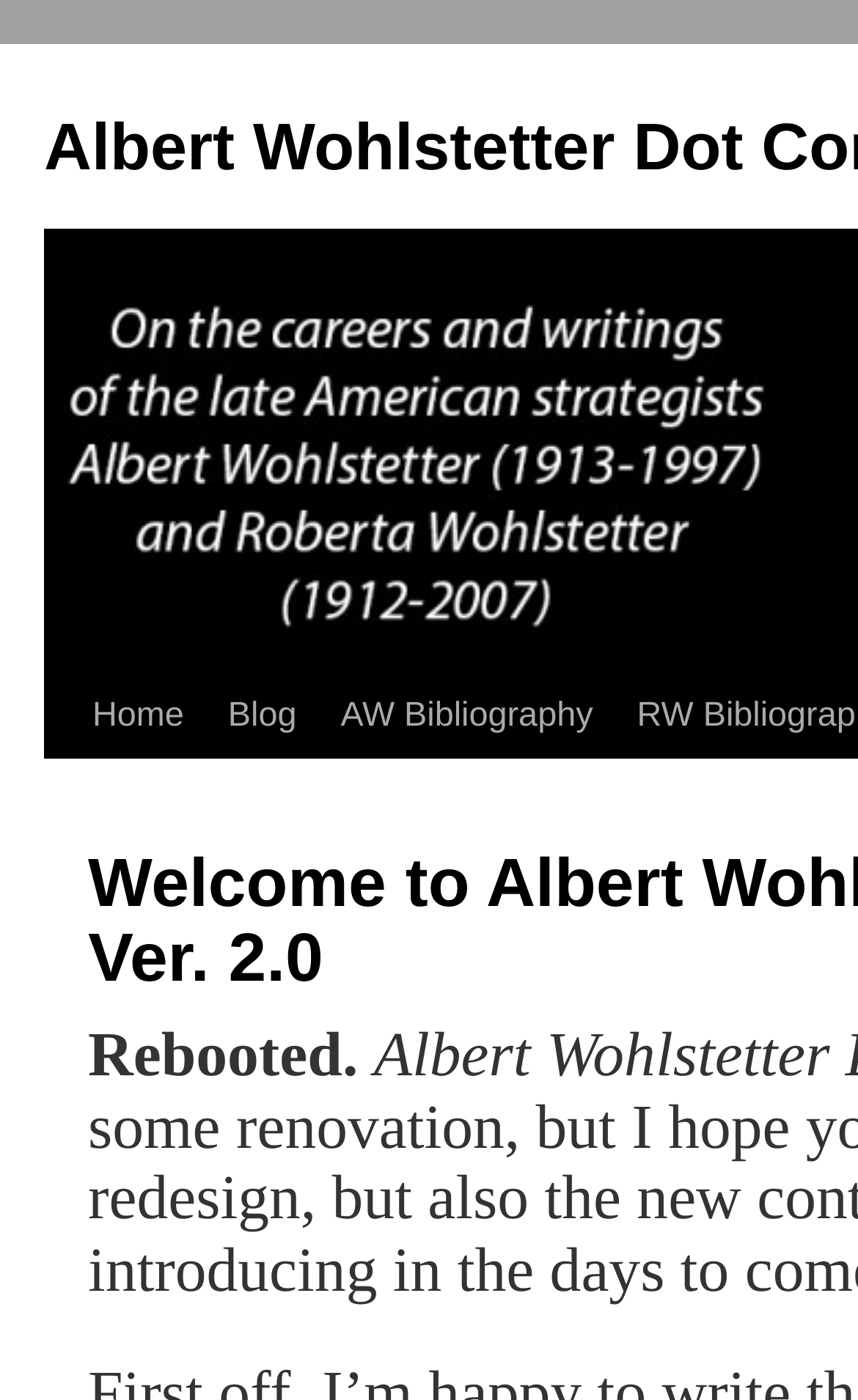Using the format (top-left x, top-left y, bottom-right x, bottom-right y), provide the bounding box coordinates for the described UI element. All values should be floating point numbers between 0 and 1: Skip to content

[0.049, 0.481, 0.1, 0.66]